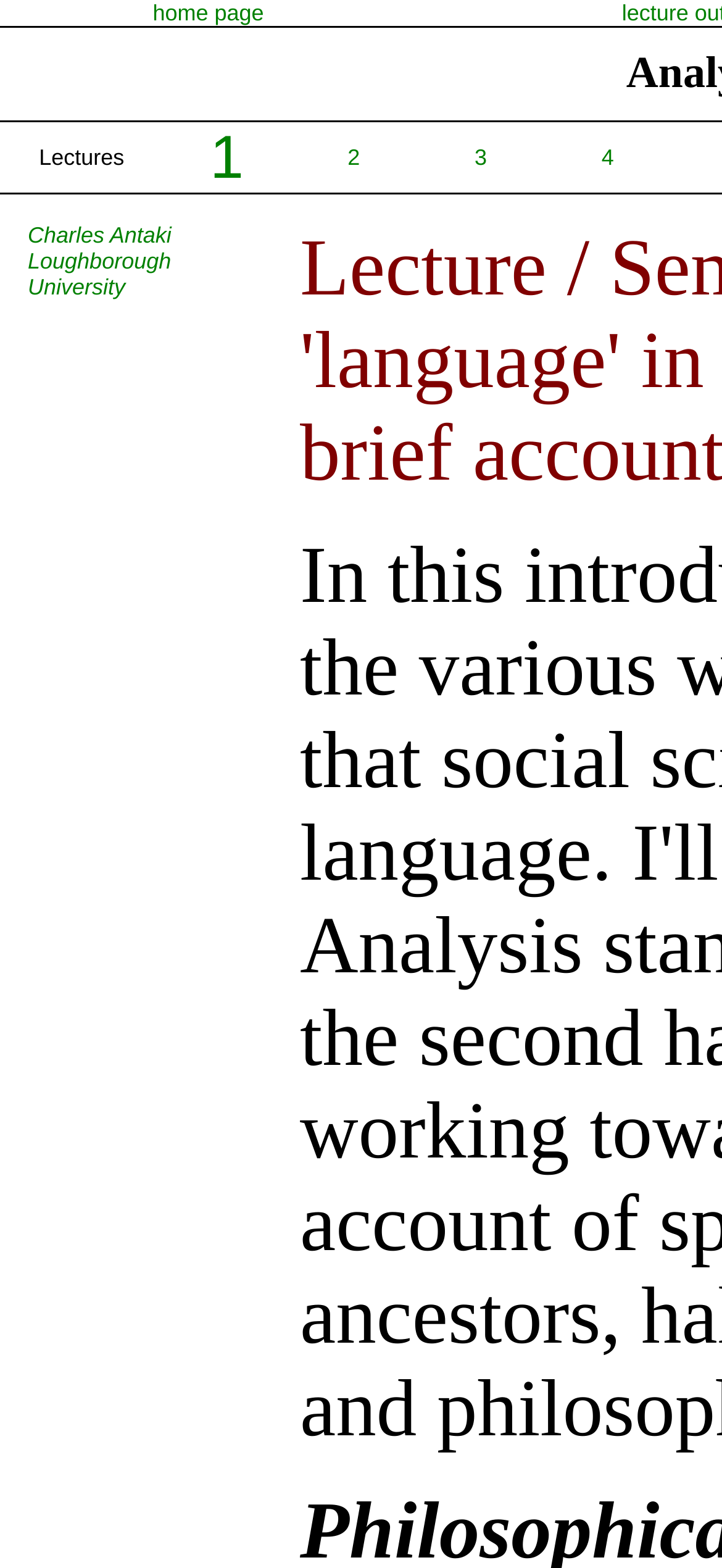How many table cells are in the first row? Based on the screenshot, please respond with a single word or phrase.

5